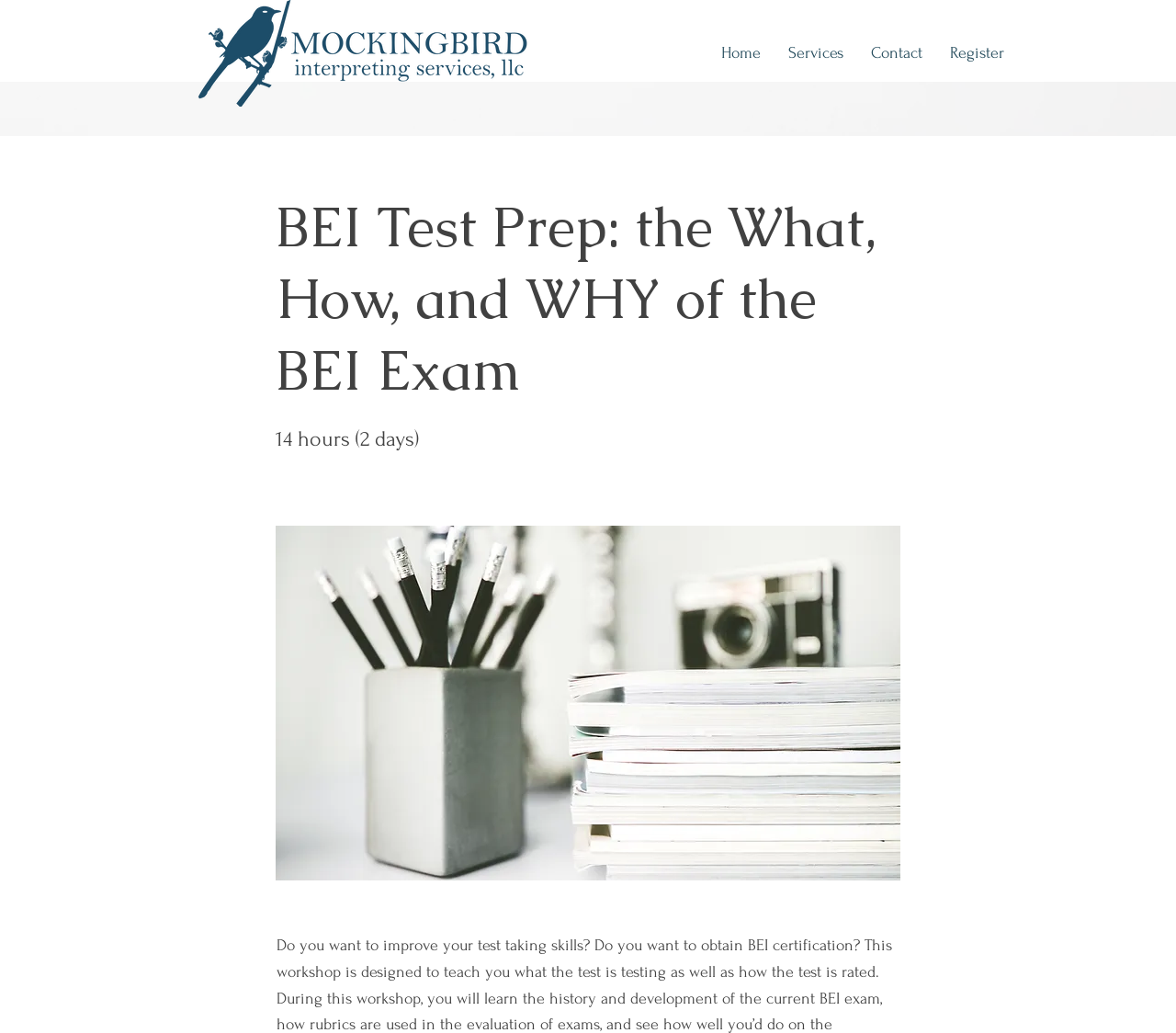Give a detailed explanation of the elements present on the webpage.

The webpage is about workshops for sign language interpreters. At the top left corner, there is a navigation menu labeled "Site" with four links: "Home", "Services", "Contact", and "Register", listed from left to right. Below the navigation menu, there is an image of the MIS Brand logo.

The main content of the webpage is focused on a workshop called "BEI Test Prep: the What, How, and WHY of the BEI Exam". The title of the workshop is displayed prominently in a heading, and below it, there is a description that includes the duration of the workshop, which is 14 hours over 2 days.

To the right of the workshop title, there is a large image related to the BEI Test Prep workshop, which takes up a significant portion of the page. The image is accompanied by a generic element that provides additional information about the workshop. Overall, the webpage appears to be promoting a specific workshop for sign language interpreters, providing details about the workshop's content and duration.